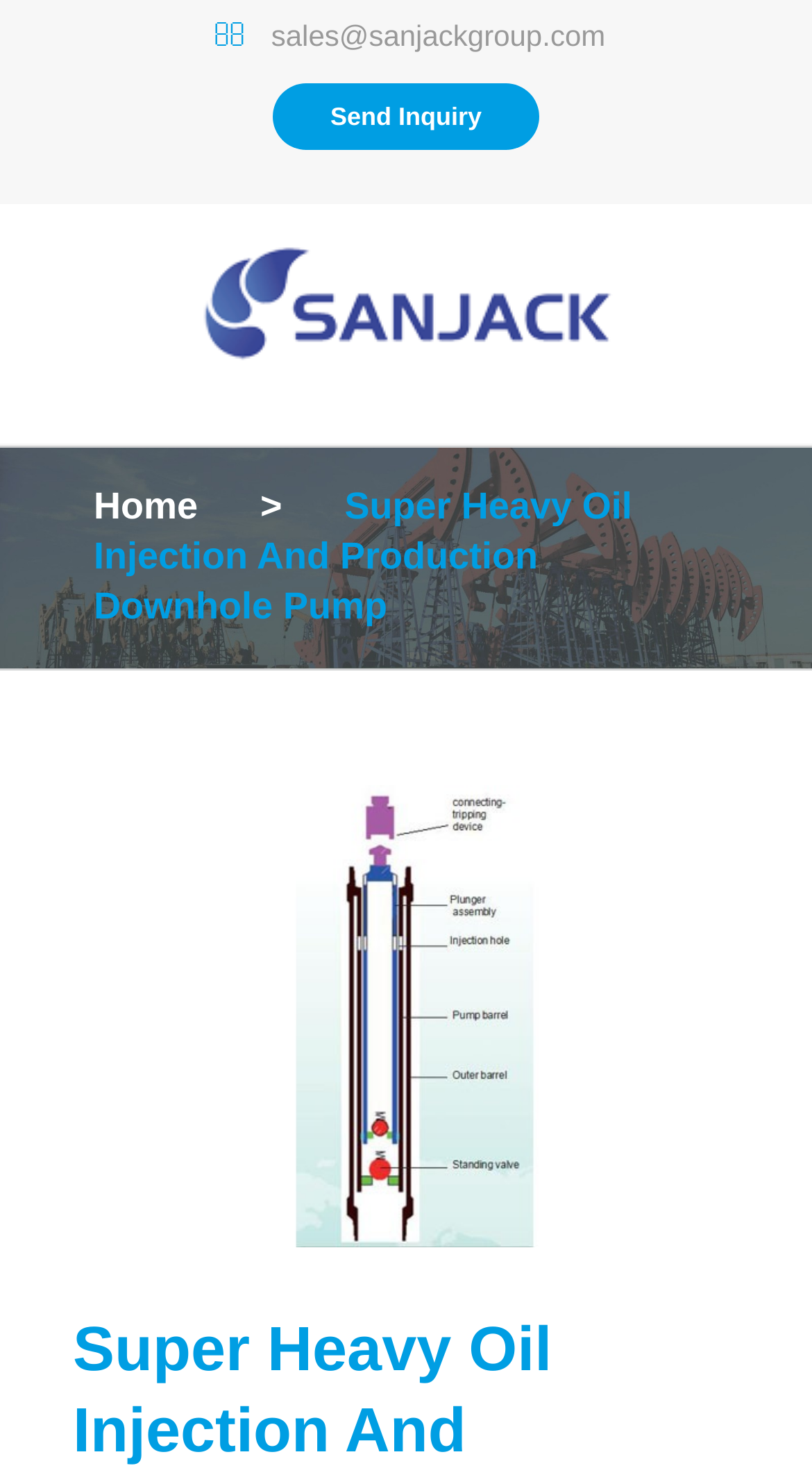Give a one-word or one-phrase response to the question: 
What is the name of the pump shown on the webpage?

Sucker Rod Pump